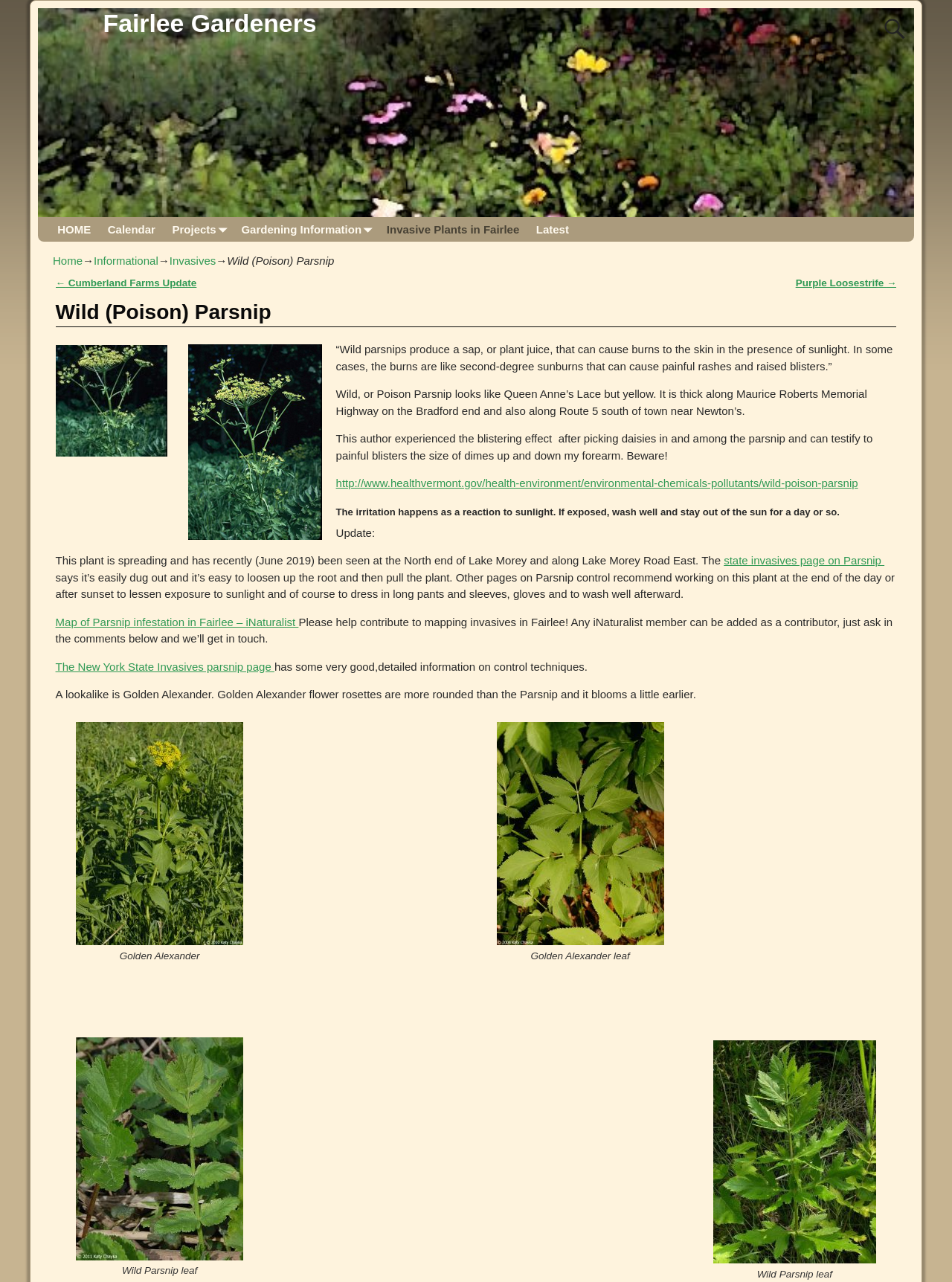Provide a one-word or brief phrase answer to the question:
What is the plant being described?

Wild Parsnip